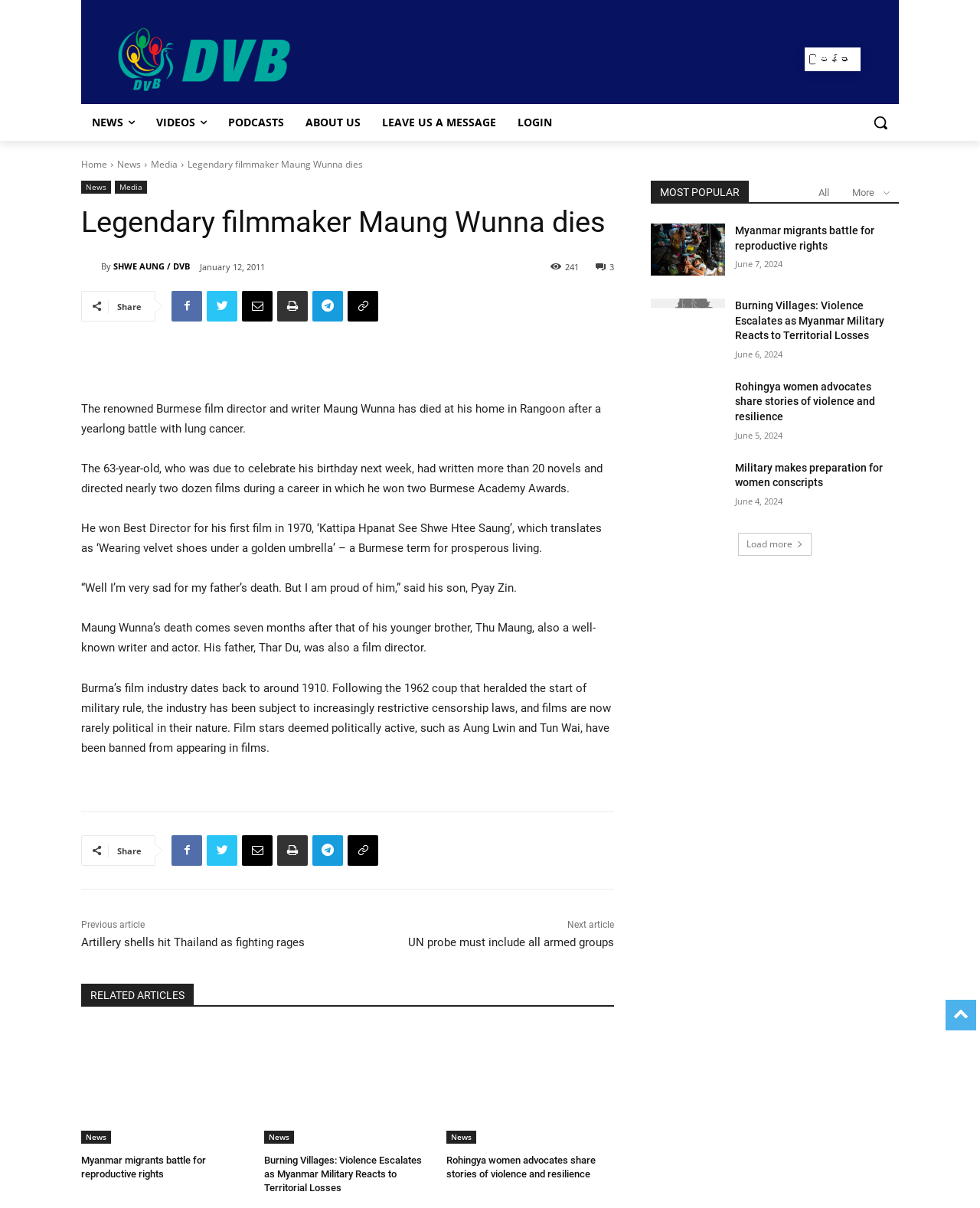What is the name of the film that won Maung Wunna the Best Director award?
Using the image, give a concise answer in the form of a single word or short phrase.

Kattipa Hpanat See Shwe Htee Saung